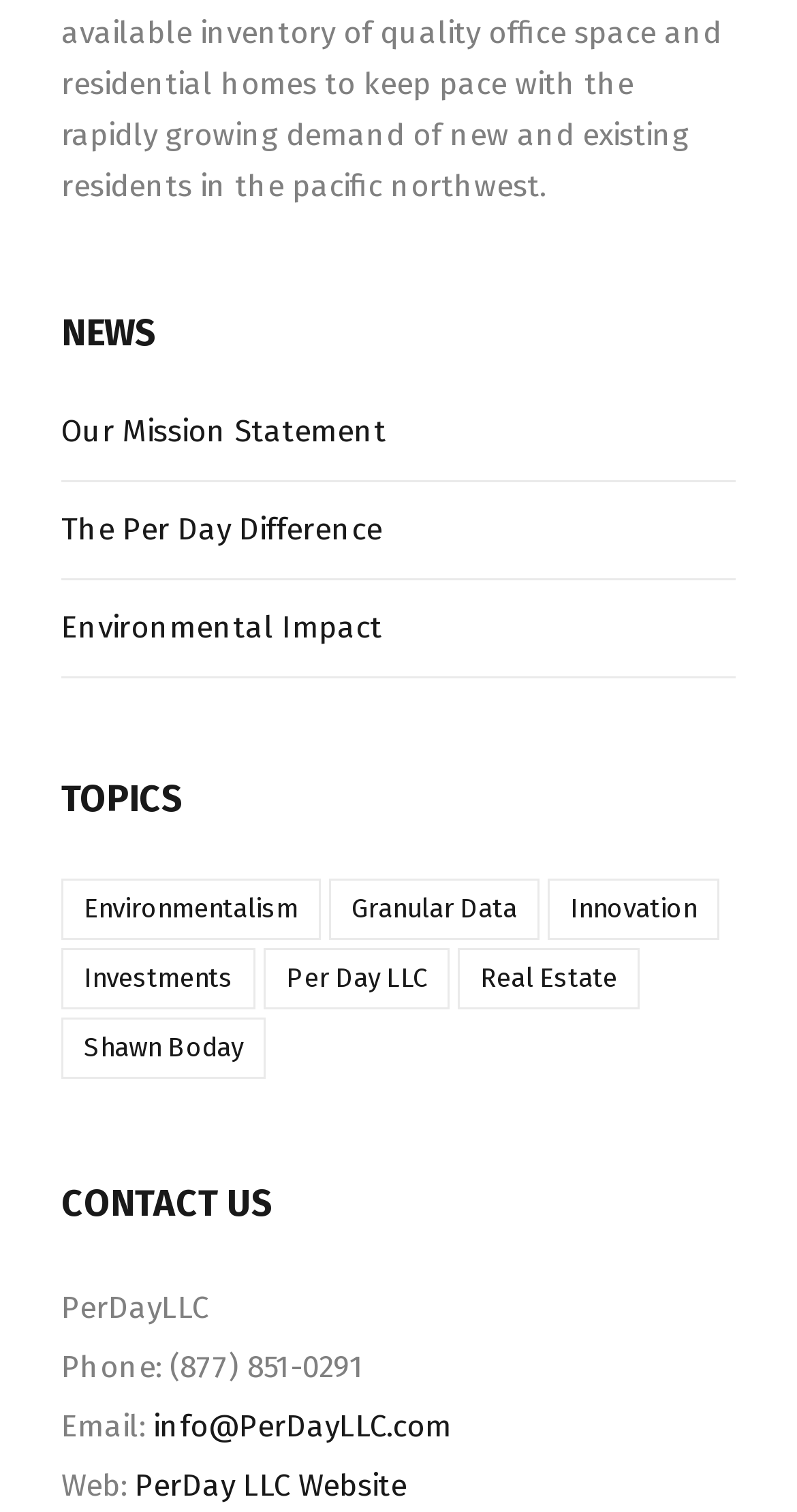What is the name of the company?
Please answer the question with a detailed and comprehensive explanation.

The company name 'Per Day LLC' is mentioned in the 'CONTACT US' section, and it is also part of the email address and website URL.